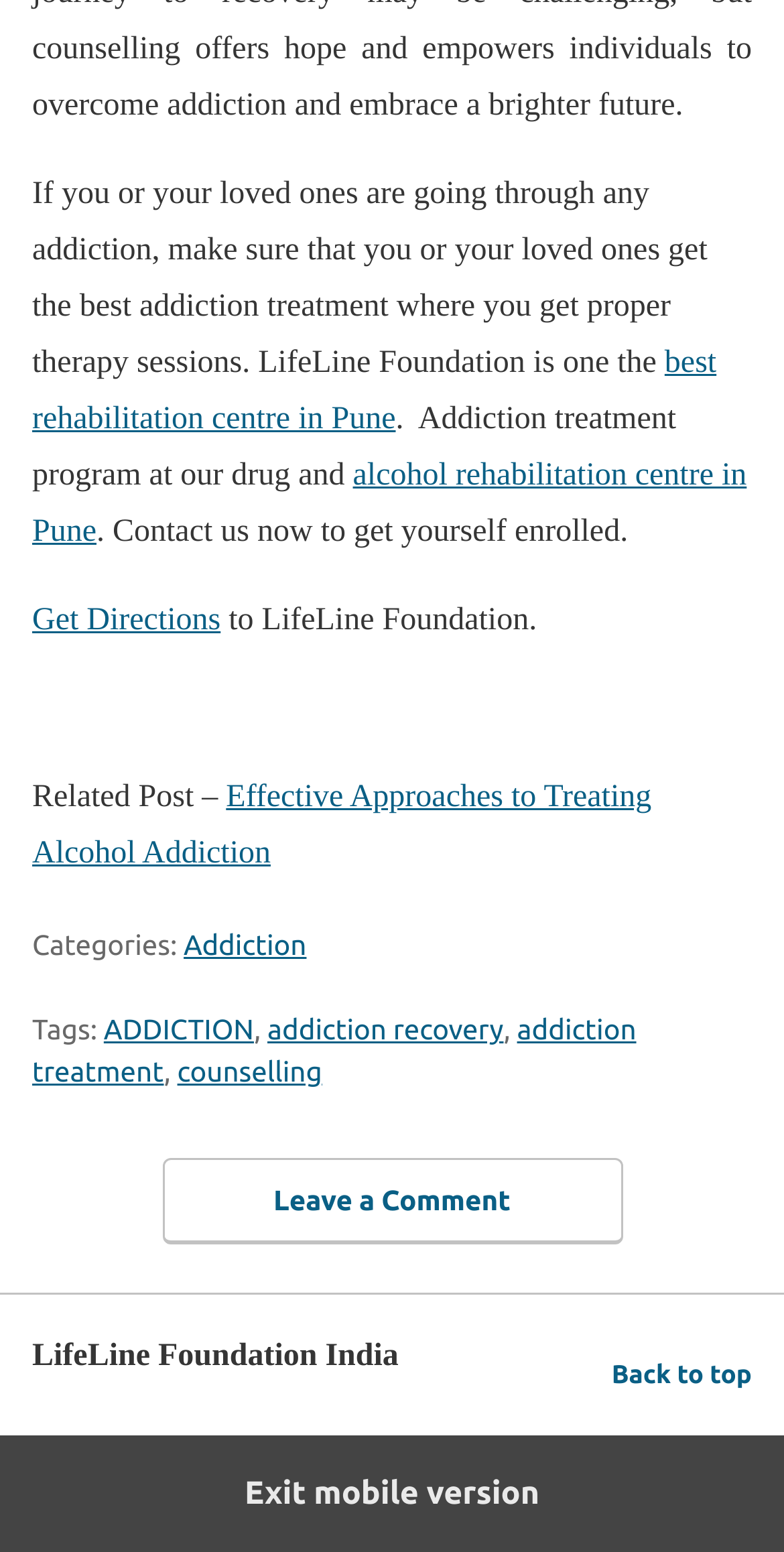Please provide a comprehensive response to the question below by analyzing the image: 
How many links are there in the footer section?

The footer section contains links to 'Addiction', 'ADDICTION', 'addiction recovery', 'addiction treatment', and 'counselling', which makes a total of 5 links.